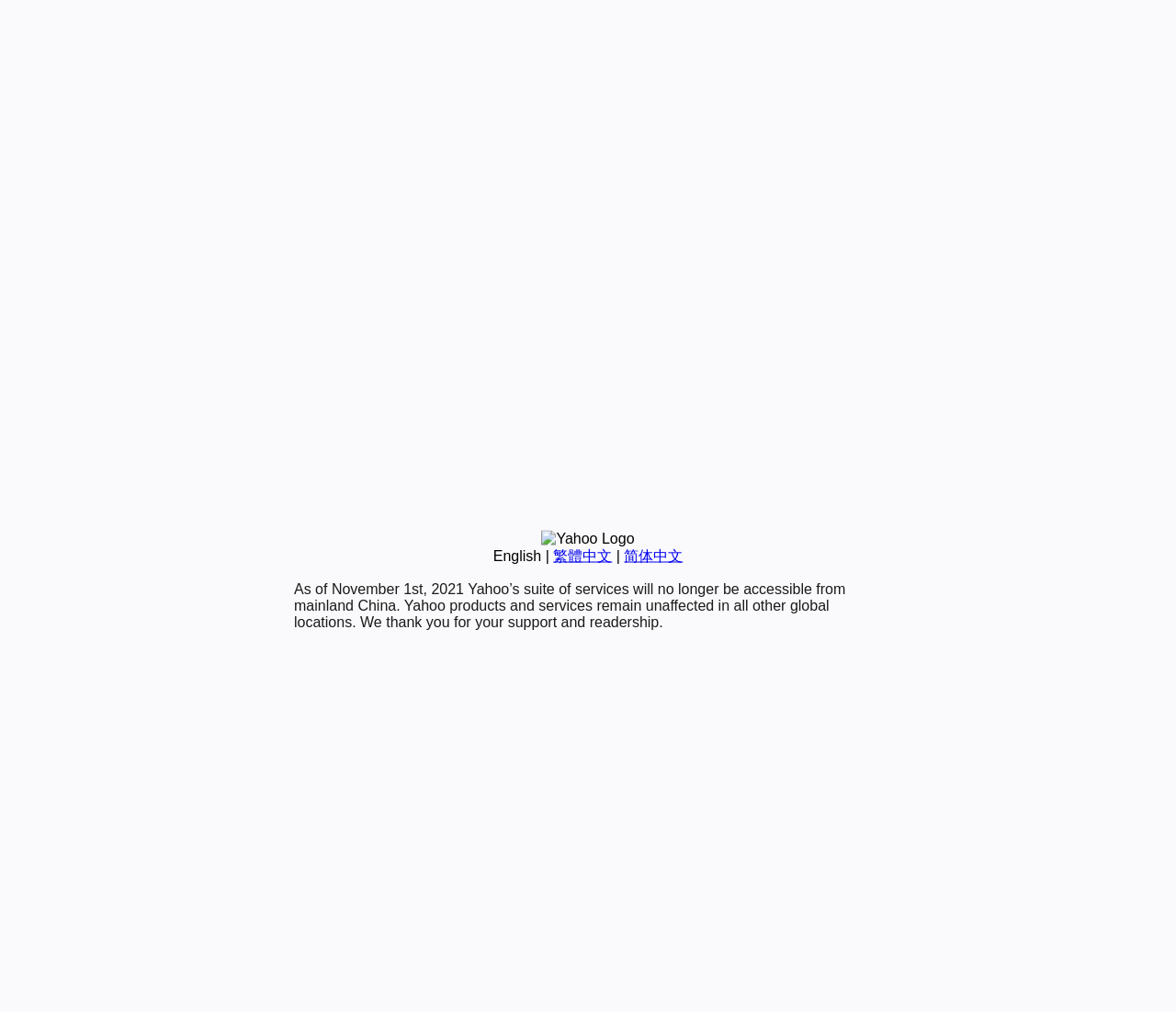Provide the bounding box coordinates for the UI element described in this sentence: "简体中文". The coordinates should be four float values between 0 and 1, i.e., [left, top, right, bottom].

[0.531, 0.541, 0.581, 0.557]